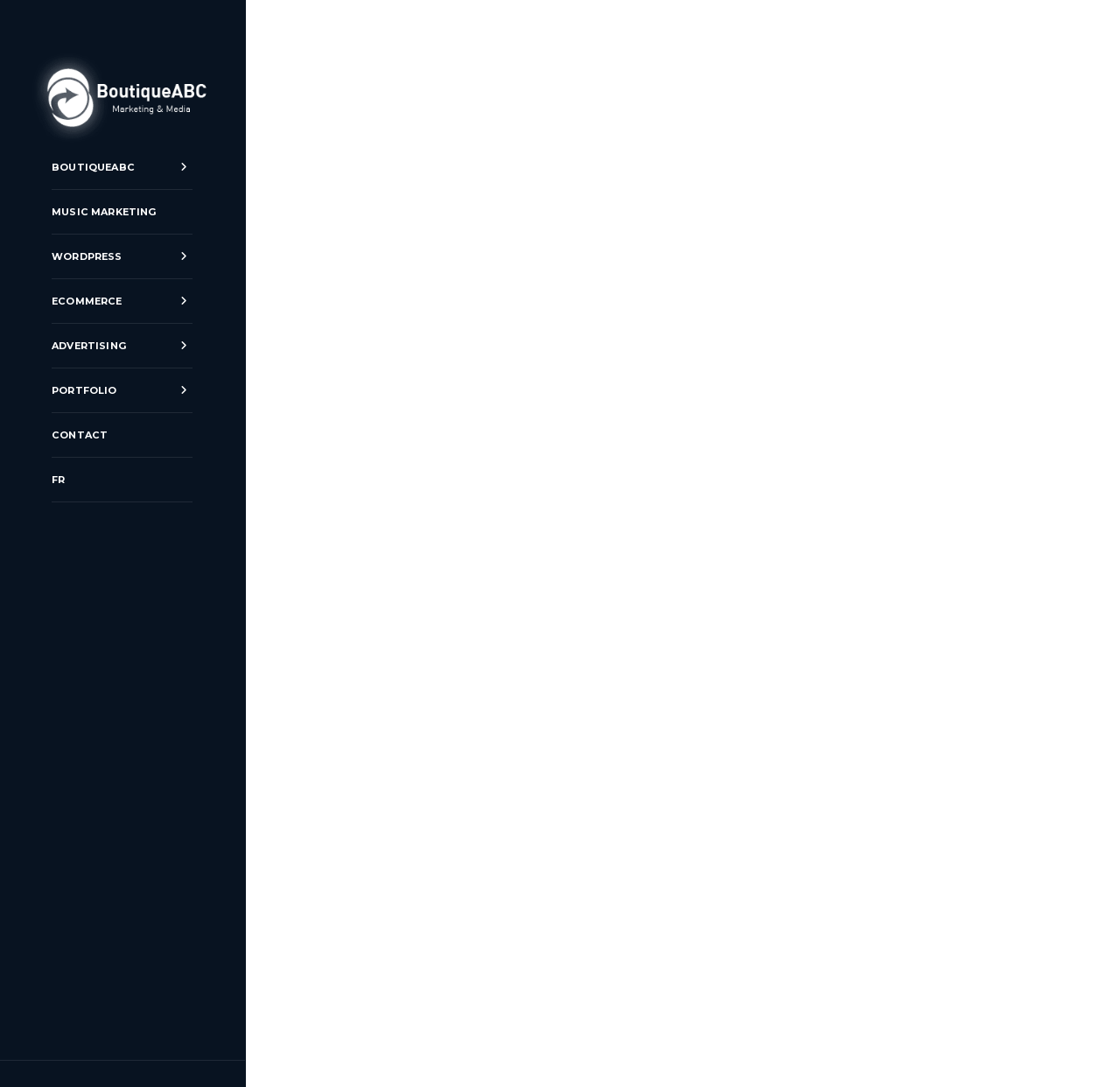Please identify the bounding box coordinates of the clickable area that will fulfill the following instruction: "go to CONTACT page". The coordinates should be in the format of four float numbers between 0 and 1, i.e., [left, top, right, bottom].

[0.035, 0.373, 0.191, 0.414]